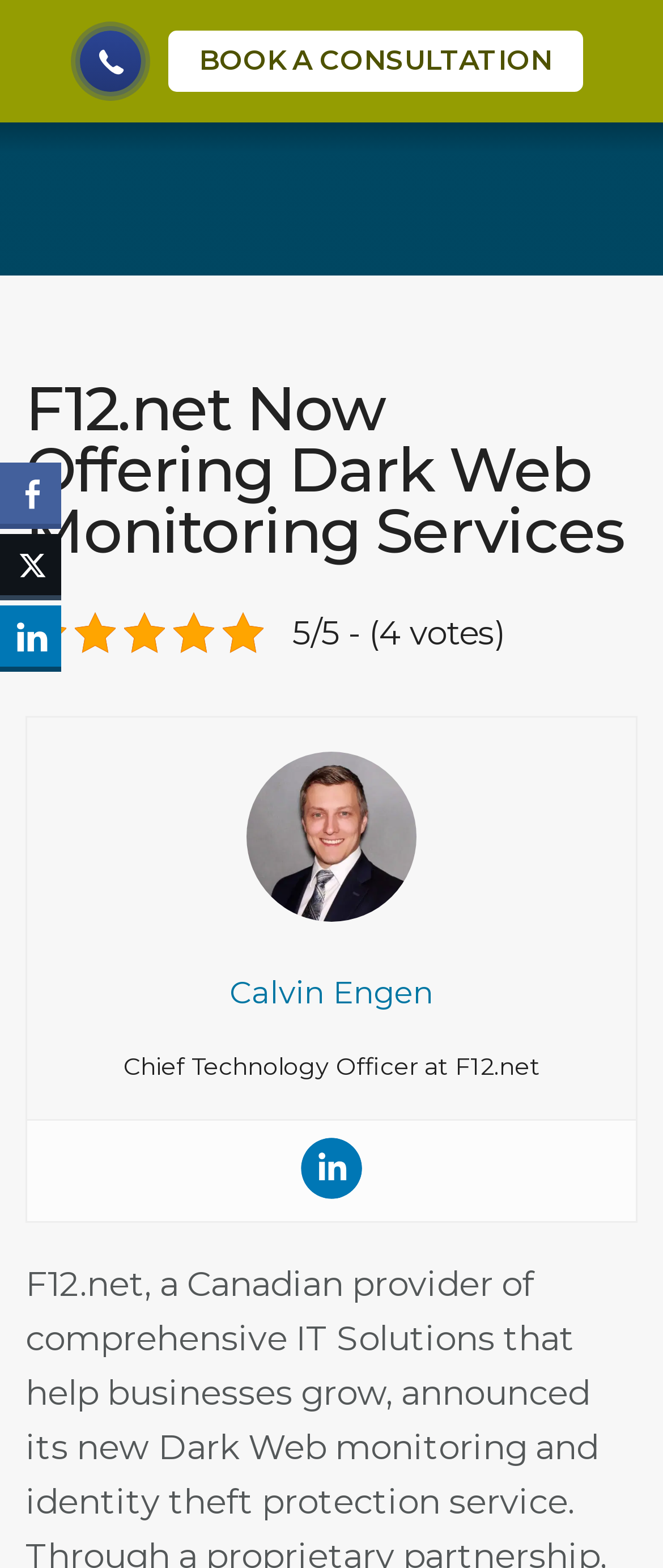What is the rating of F12.net?
Can you provide an in-depth and detailed response to the question?

The rating of F12.net is 5/5, which is indicated by the StaticText element that says '5/5 - (4 votes)'.